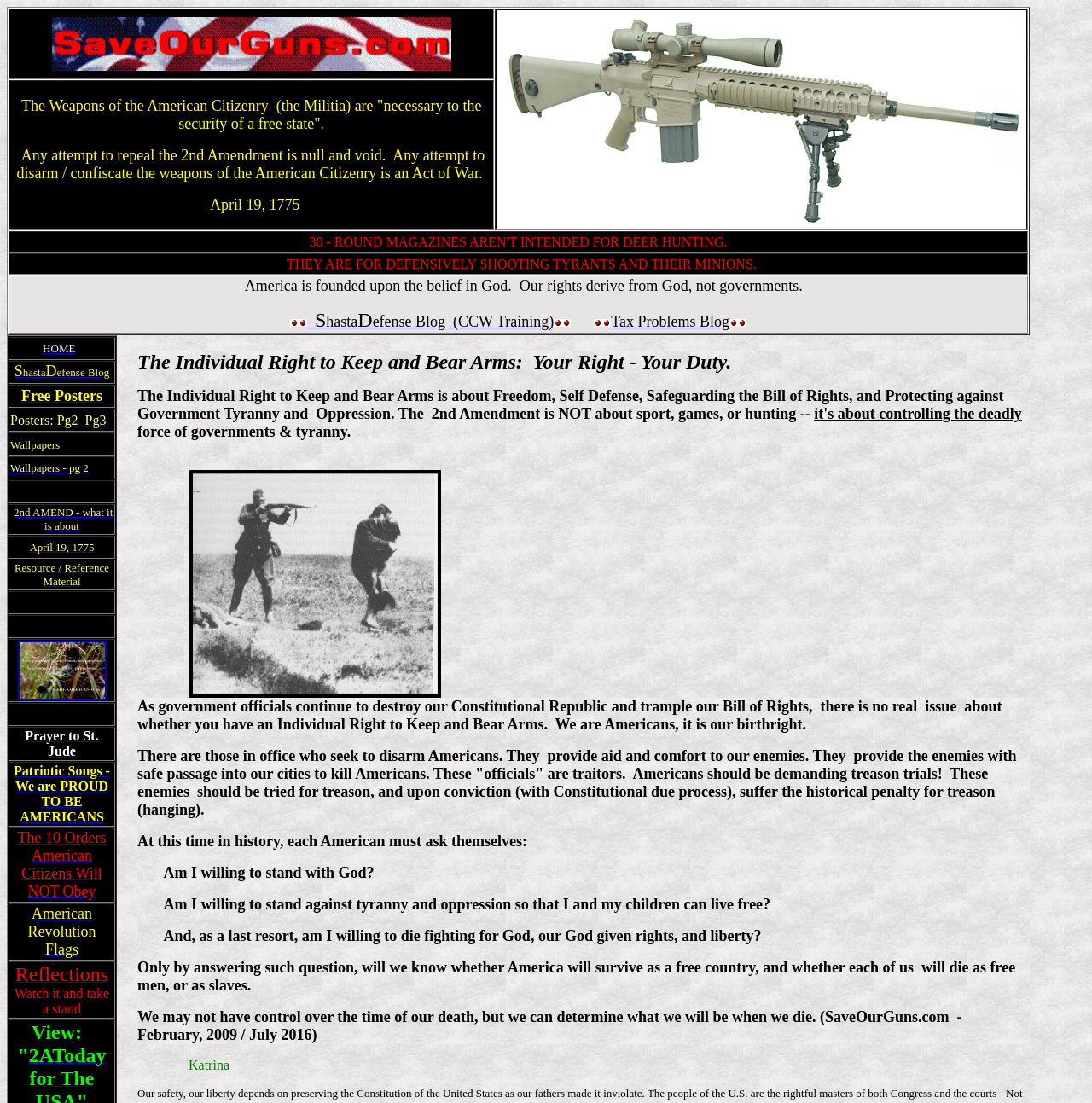Determine the bounding box coordinates of the clickable region to execute the instruction: "Explore the 'Patriotic Songs - We are PROUD TO BE AMERICANS'". The coordinates should be four float numbers between 0 and 1, denoted as [left, top, right, bottom].

[0.013, 0.692, 0.101, 0.747]